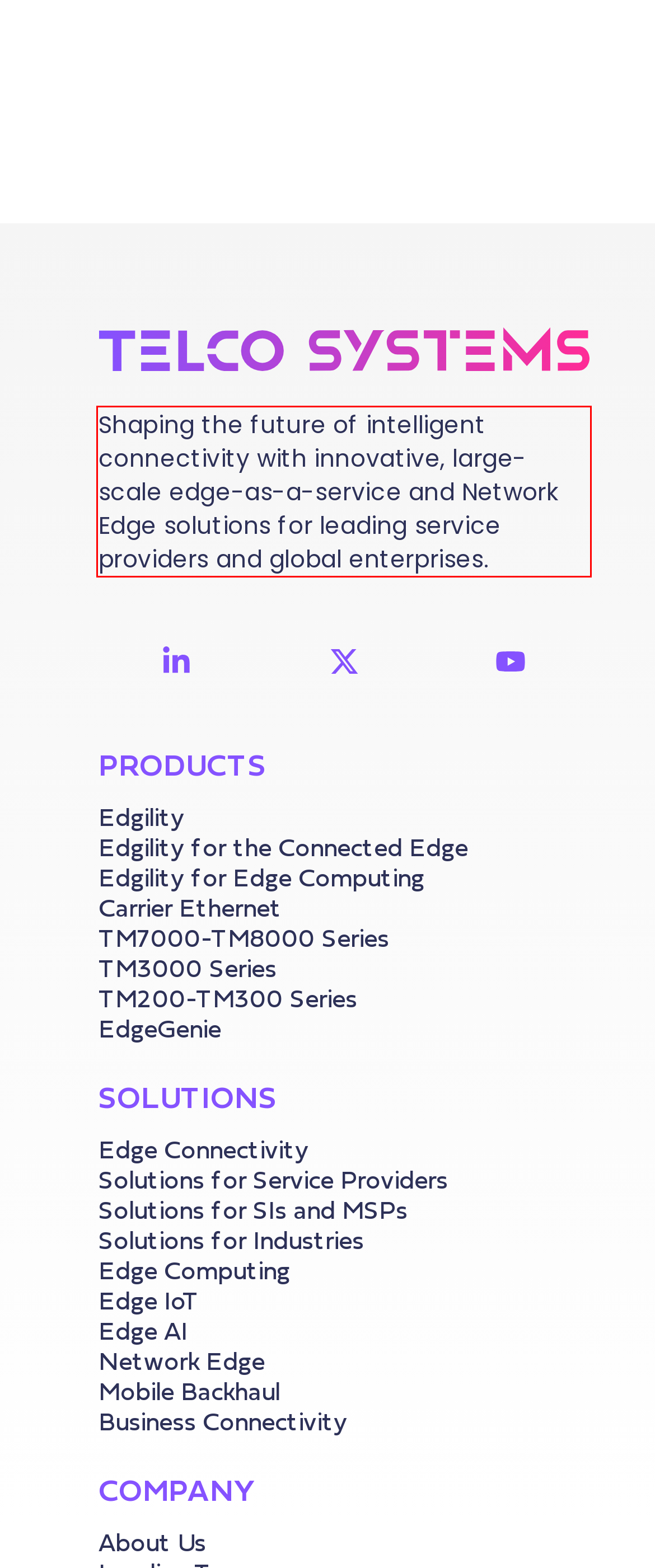You have a screenshot of a webpage with a red bounding box. Use OCR to generate the text contained within this red rectangle.

Shaping the future of intelligent connectivity with innovative, large-scale edge-as-a-service and Network Edge solutions for leading service providers and global enterprises.